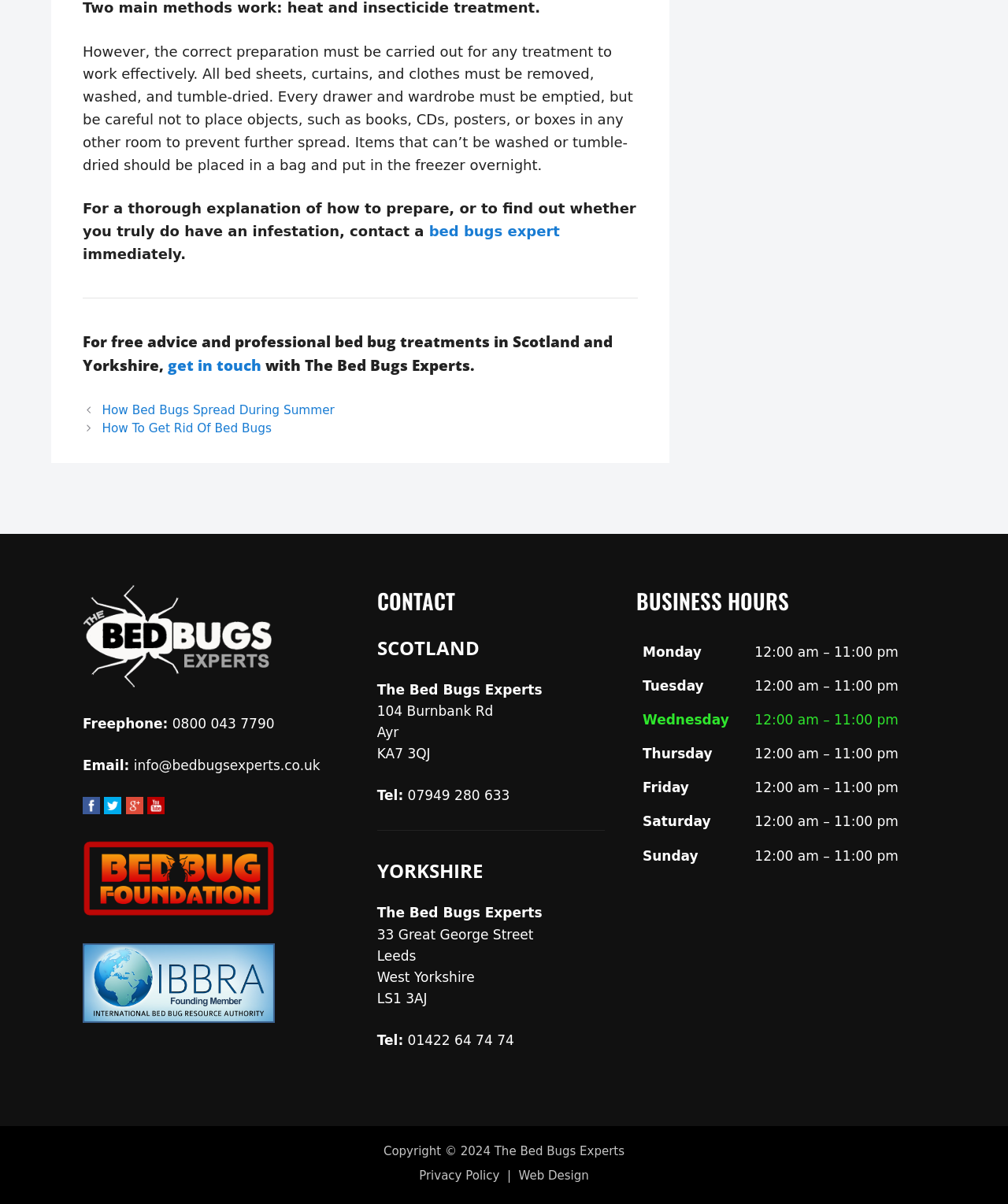What is the purpose of the link 'get in touch'?
Provide a one-word or short-phrase answer based on the image.

To contact The Bed Bugs Experts